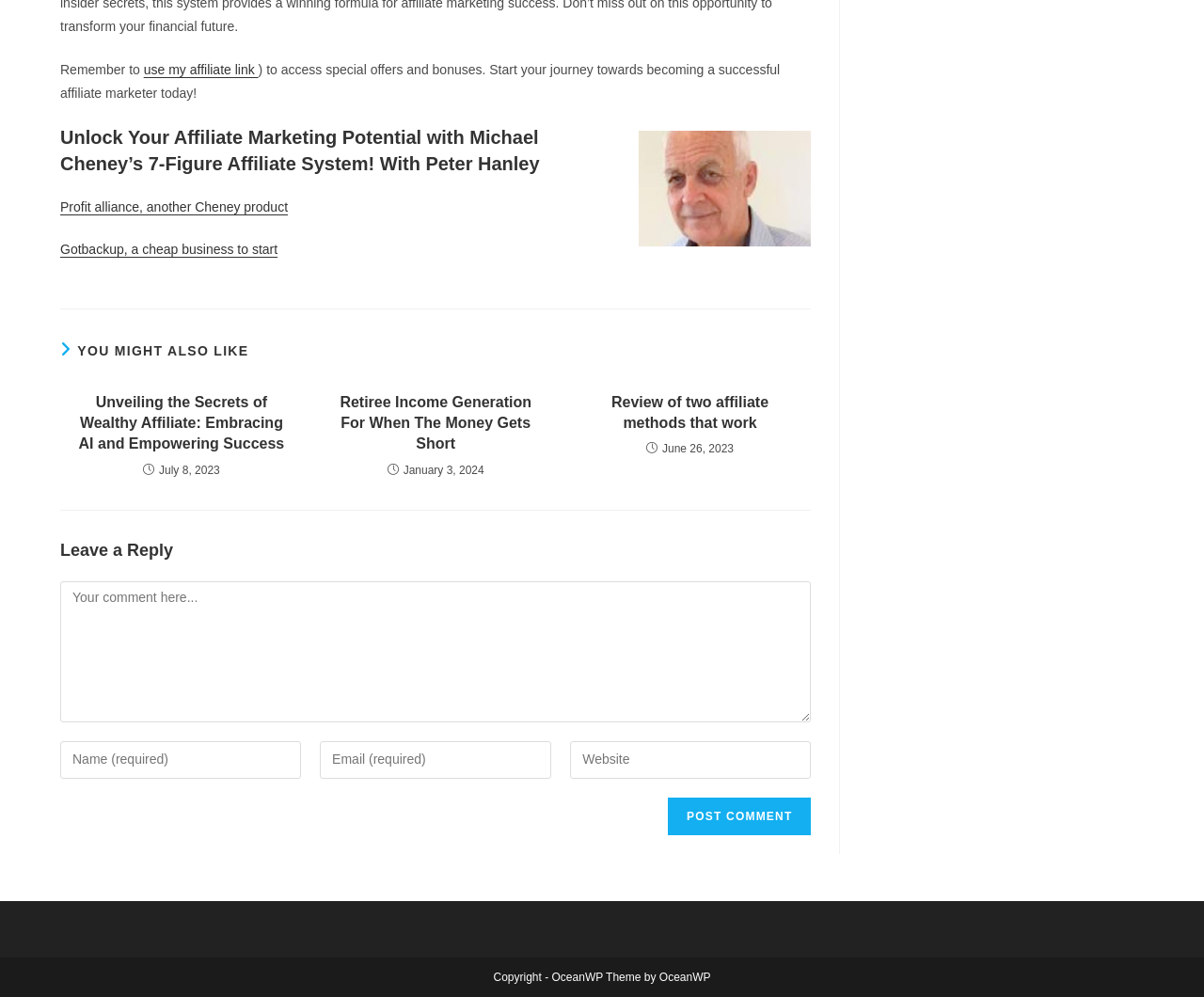Locate the bounding box coordinates of the UI element described by: "Profit alliance, another Cheney product". Provide the coordinates as four float numbers between 0 and 1, formatted as [left, top, right, bottom].

[0.05, 0.2, 0.239, 0.215]